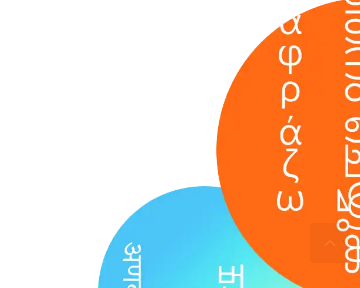What concepts do the design likely represent? Based on the screenshot, please respond with a single word or phrase.

Customization and automation